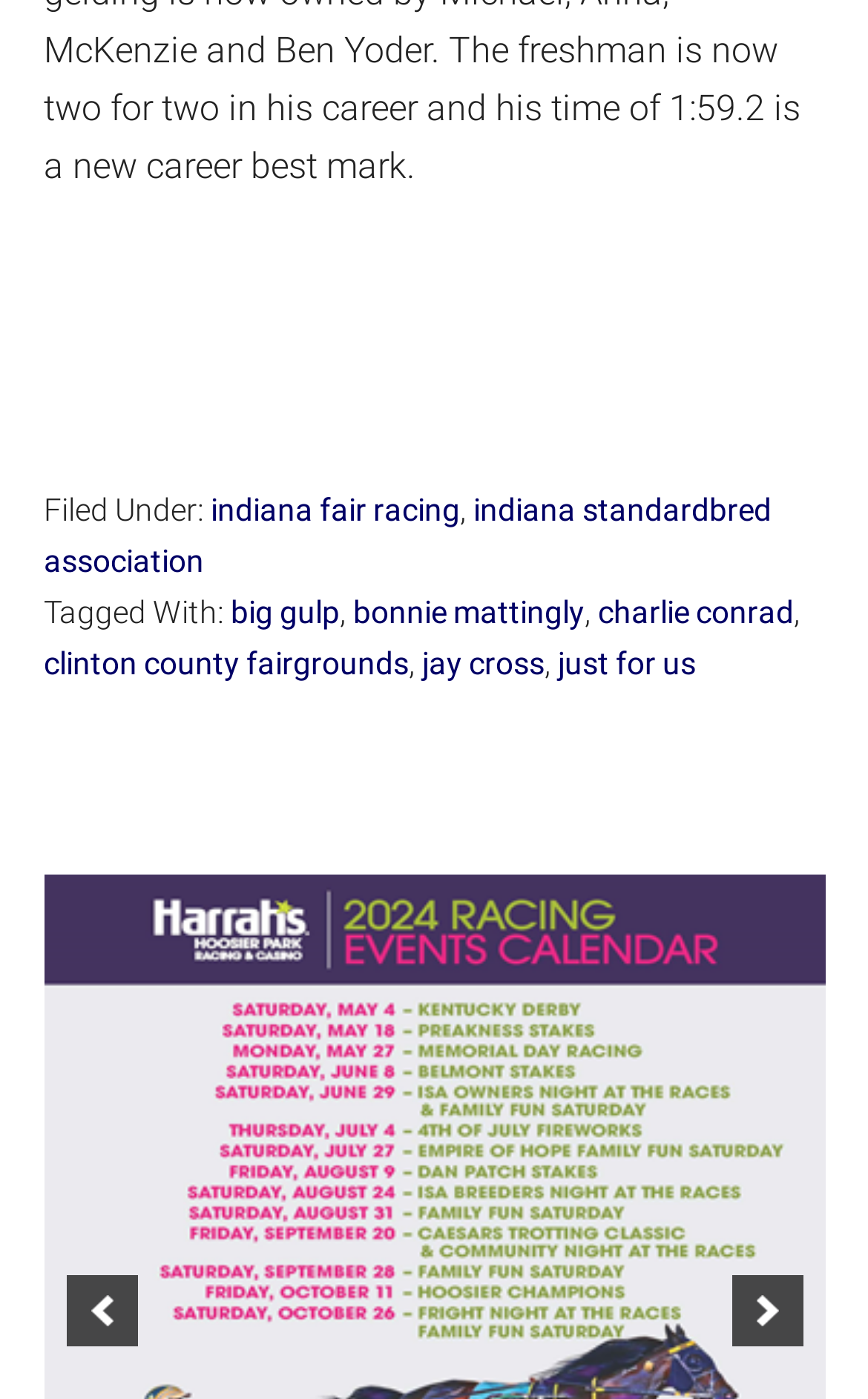Please indicate the bounding box coordinates for the clickable area to complete the following task: "click on the 'next' button". The coordinates should be specified as four float numbers between 0 and 1, i.e., [left, top, right, bottom].

[0.842, 0.911, 0.924, 0.962]